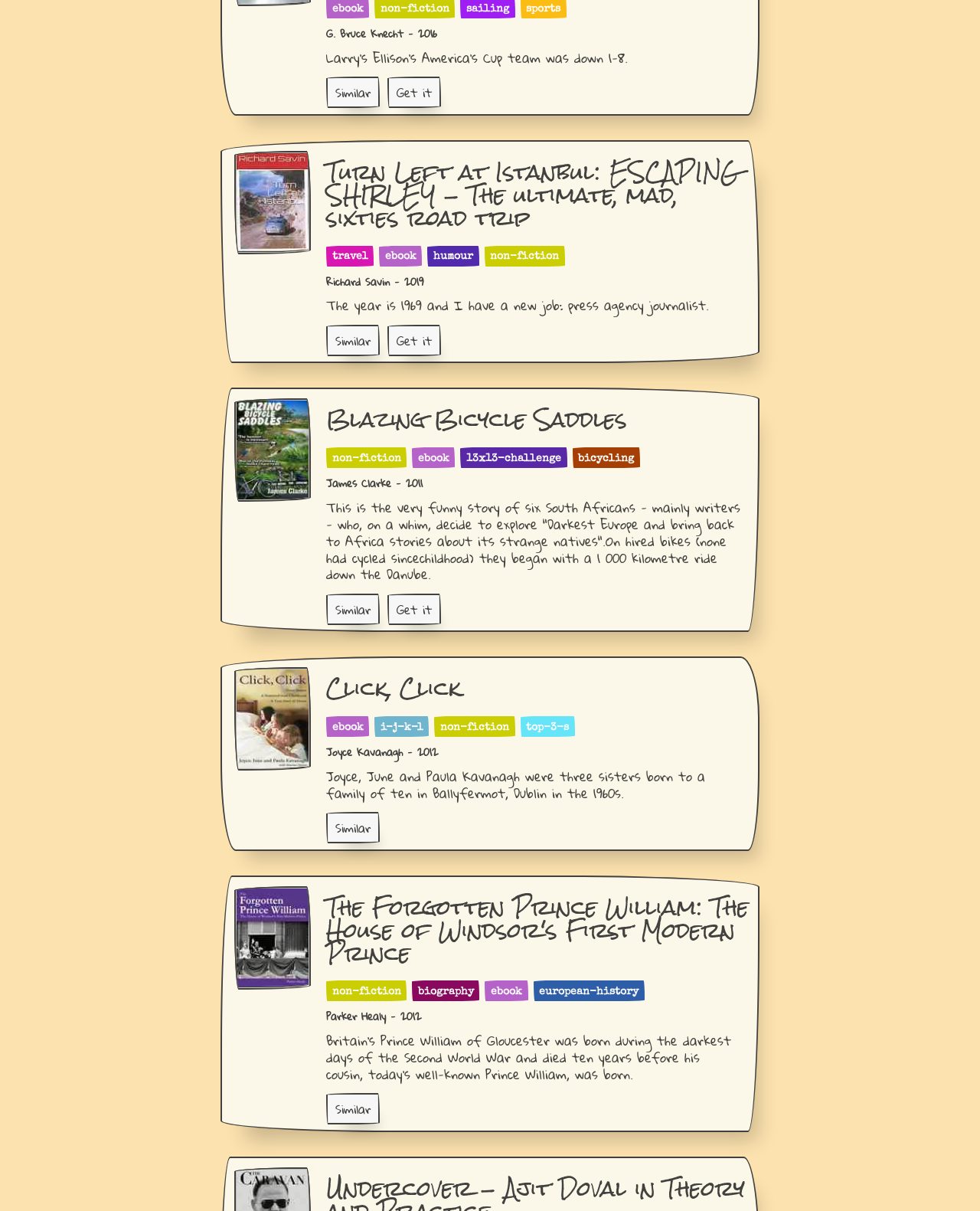Identify the bounding box for the UI element described as: "Get it". Ensure the coordinates are four float numbers between 0 and 1, formatted as [left, top, right, bottom].

[0.395, 0.271, 0.45, 0.291]